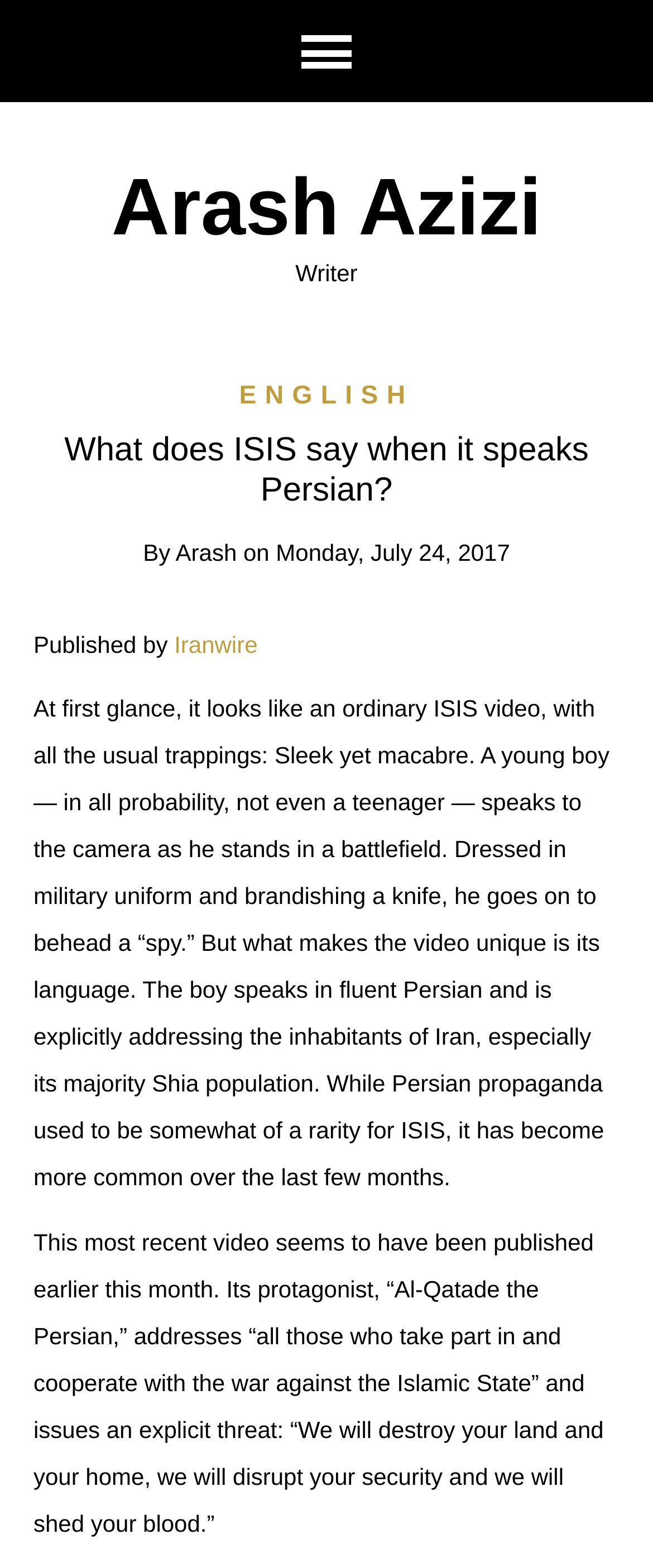Locate the bounding box of the UI element defined by this description: "Monday, July 24, 2017". The coordinates should be given as four float numbers between 0 and 1, formatted as [left, top, right, bottom].

[0.423, 0.344, 0.781, 0.361]